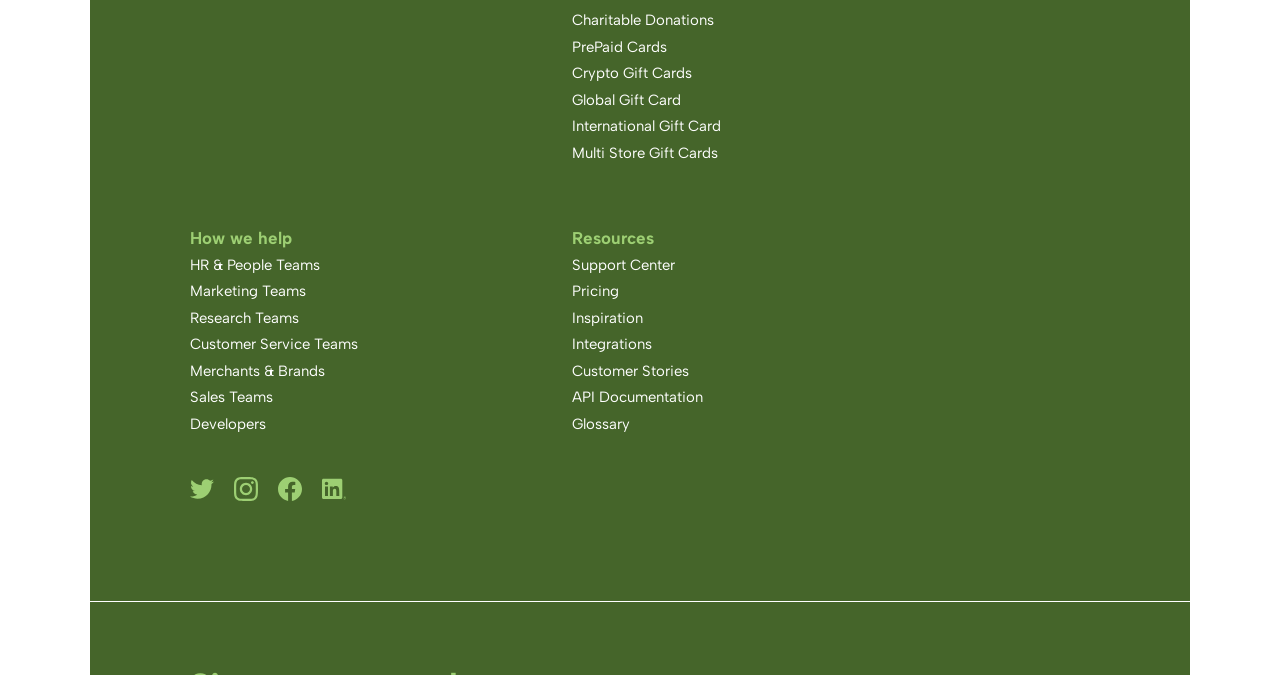Locate the bounding box coordinates of the segment that needs to be clicked to meet this instruction: "Learn about Crypto Gift Cards".

[0.447, 0.095, 0.541, 0.122]